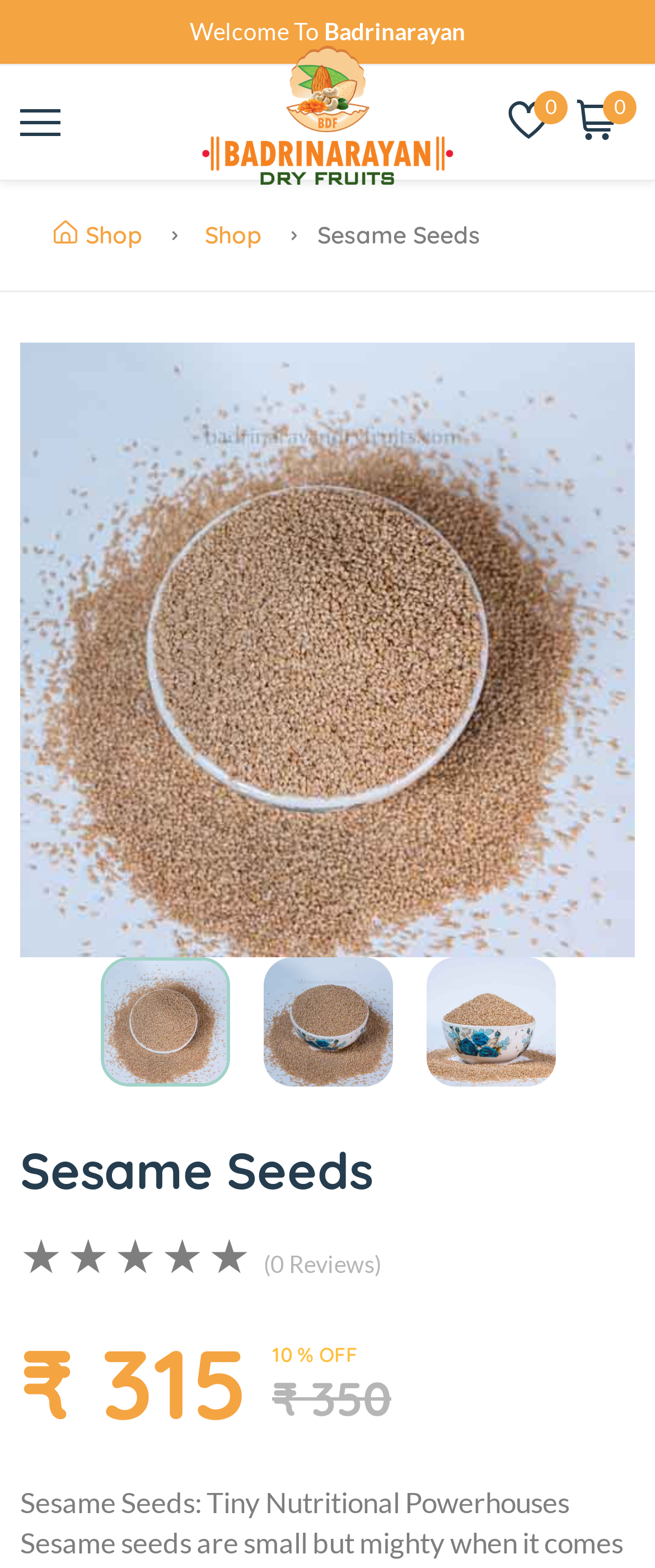Identify the bounding box coordinates of the region that needs to be clicked to carry out this instruction: "Click the menu button". Provide these coordinates as four float numbers ranging from 0 to 1, i.e., [left, top, right, bottom].

None